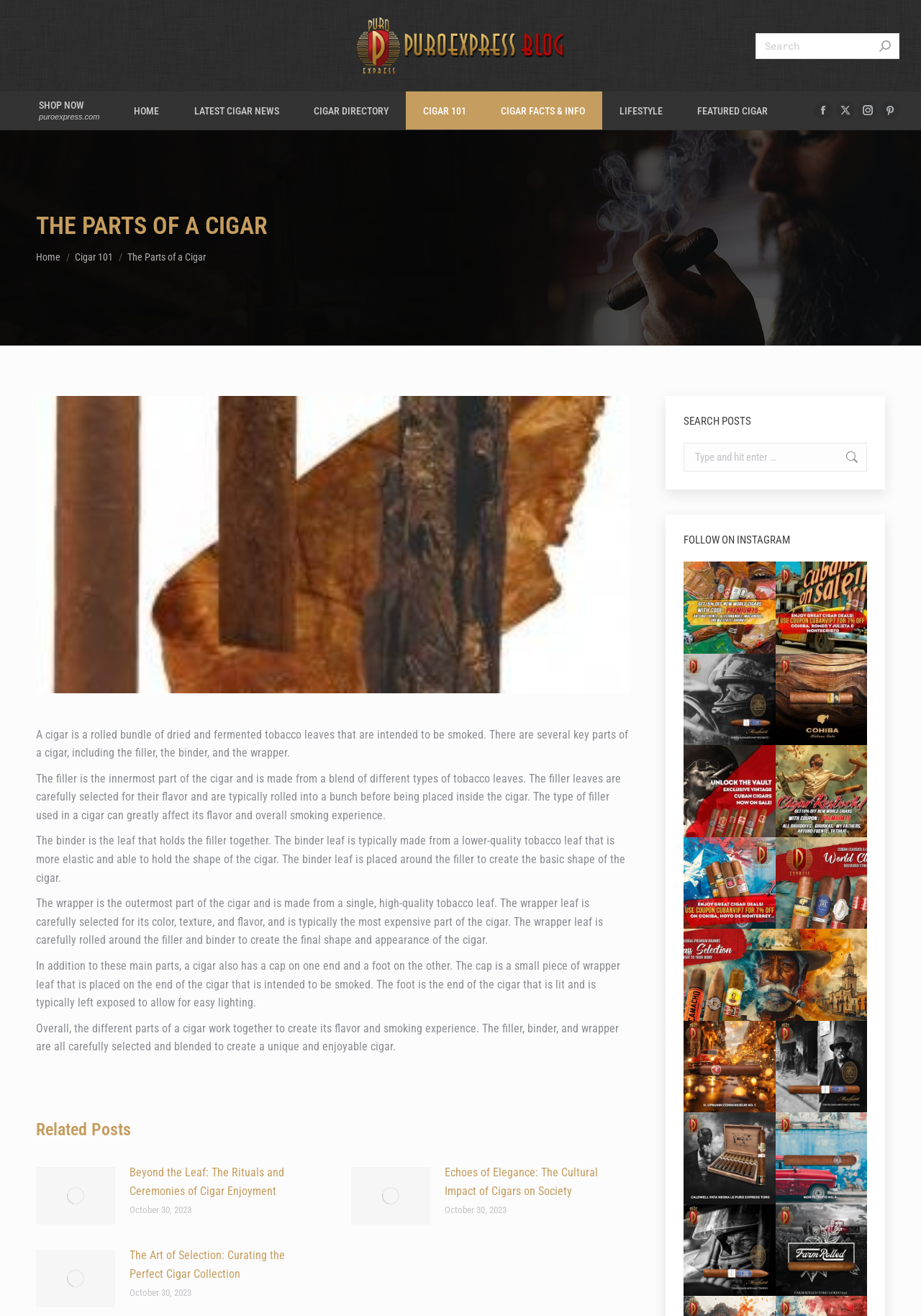What is the purpose of the cap on a cigar?
Respond with a short answer, either a single word or a phrase, based on the image.

To be smoked